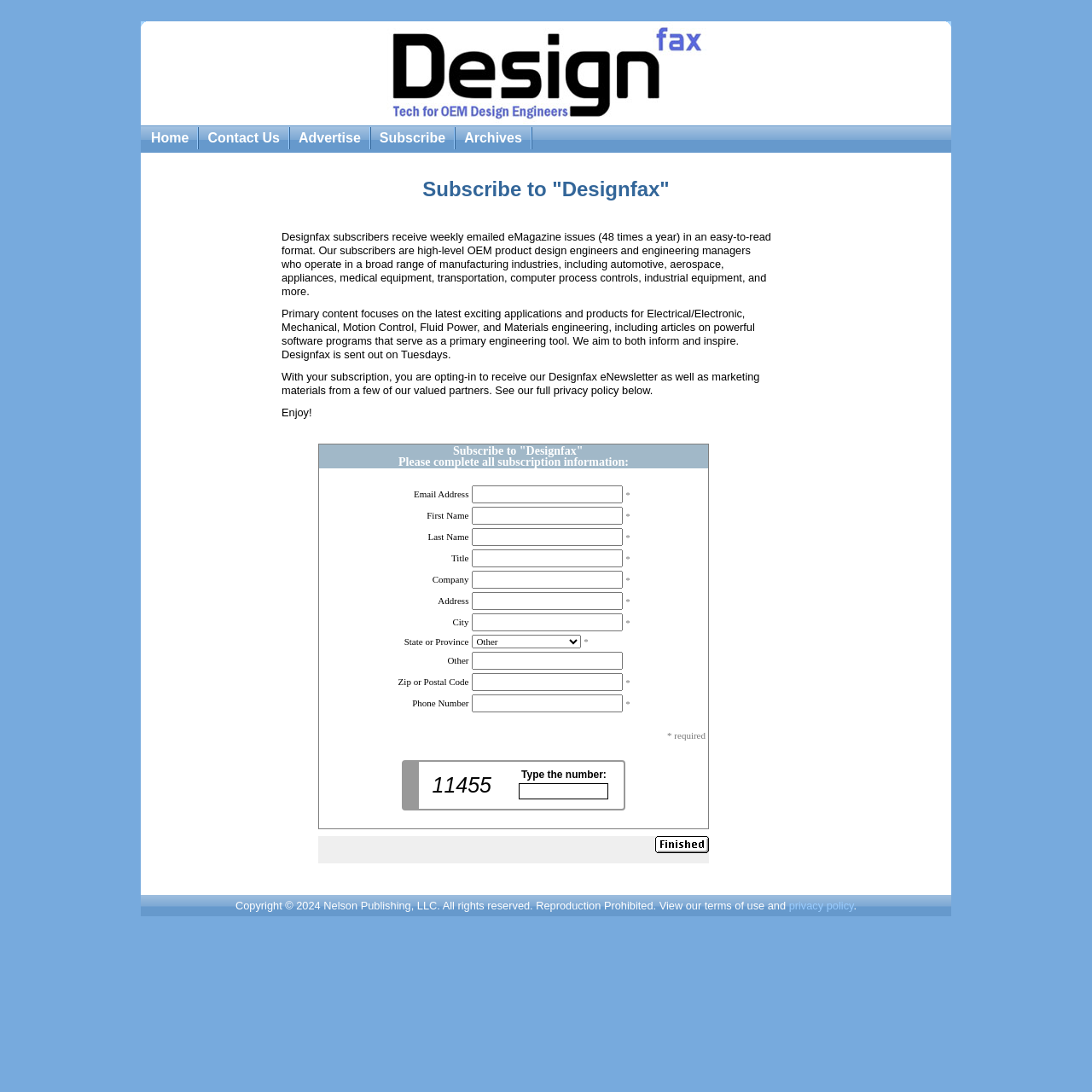What is the primary focus of Designfax content? From the image, respond with a single word or brief phrase.

Electrical/Electronic, Mechanical, etc.